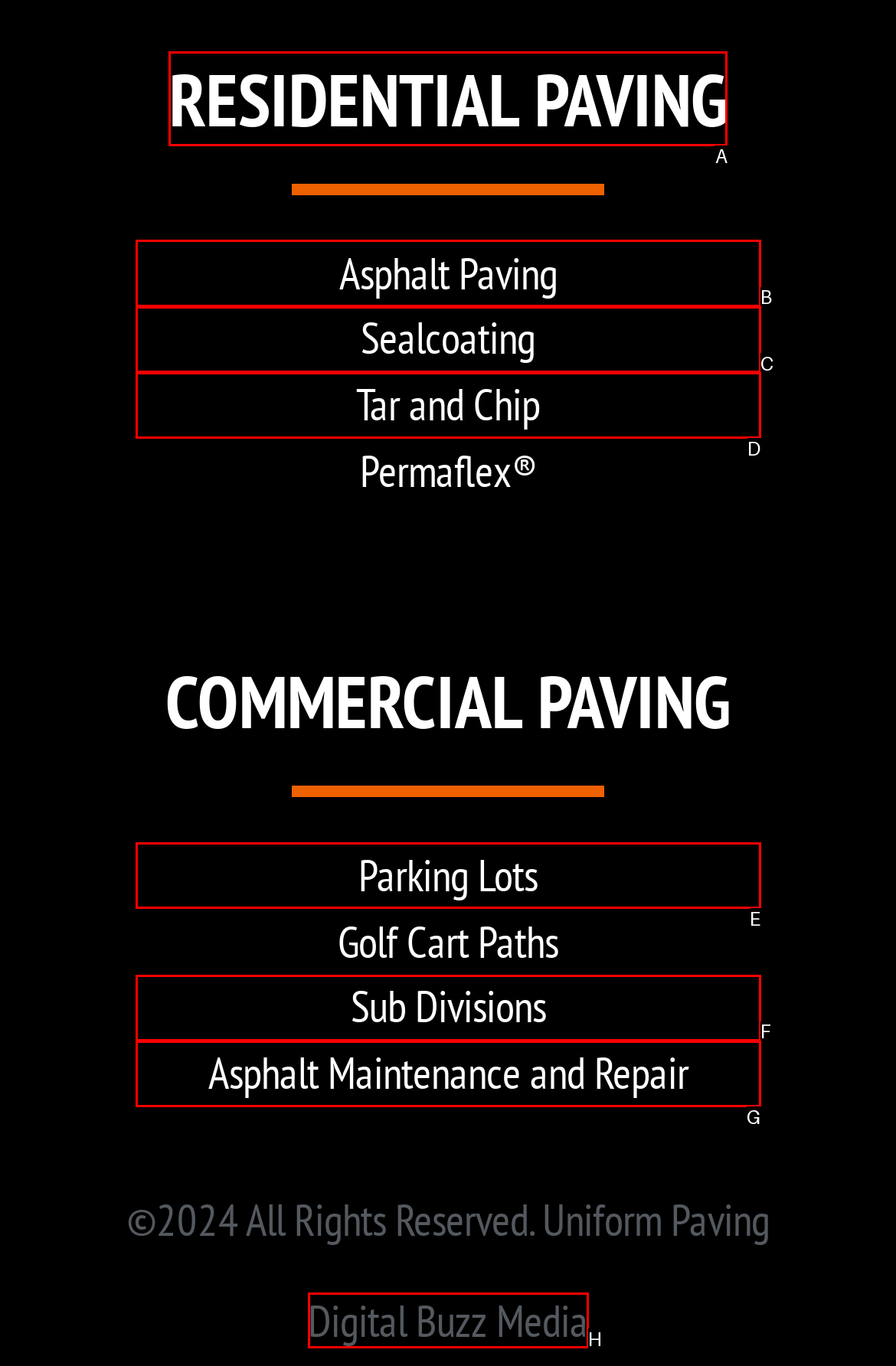Determine which option aligns with the description: Asphalt Maintenance and Repair. Provide the letter of the chosen option directly.

G